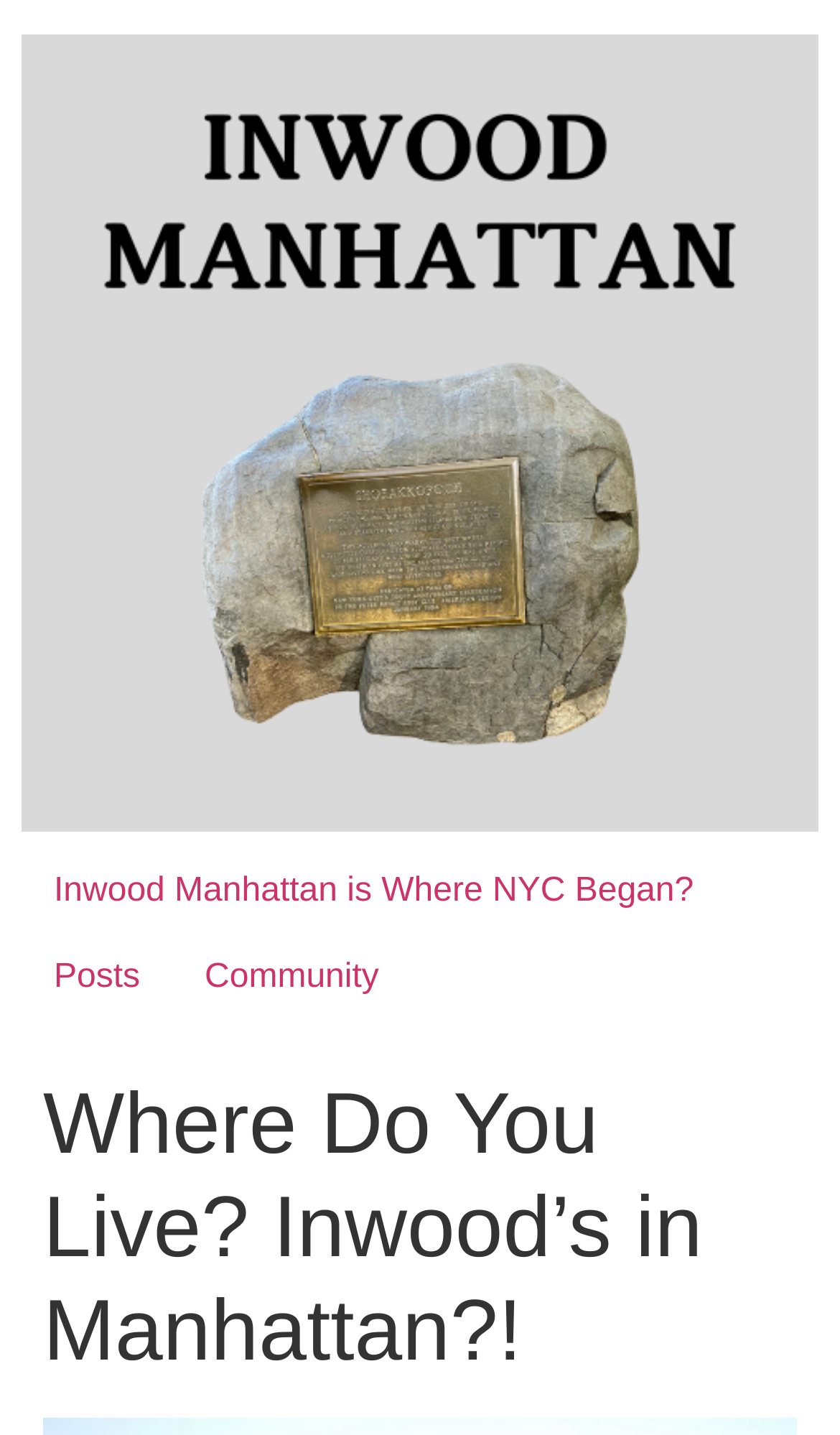Provide an in-depth caption for the elements present on the webpage.

The webpage is about Inwood Manhattan, with a prominent header that reads "Where Do You Live? Inwood’s in Manhattan?!" at the top right corner of the page. Below this header, there is a large image that spans almost the entire width of the page, with the text "Inwood Manhattan" written on it. 

On the top left corner, there are three links arranged vertically. The first link is "Inwood Manhattan", which is also the title of the image. The second link is "Inwood Manhattan is Where NYC Began?", and the third link is "Posts". Next to the "Posts" link, there is another link called "Community". 

The overall structure of the webpage is simple, with a clear focus on the header and the image. The links are neatly organized on the top left corner, making it easy to navigate to different sections of the website.